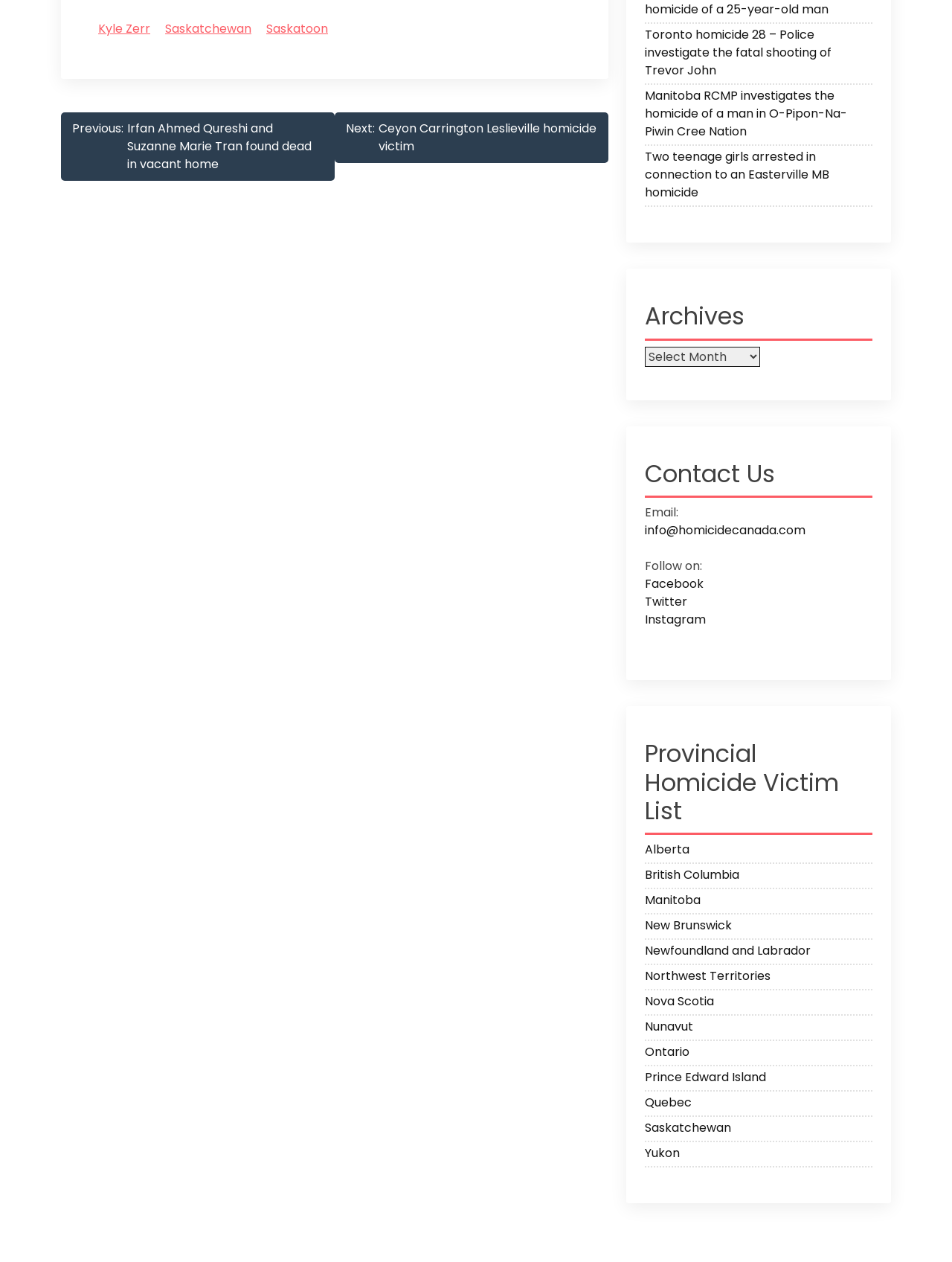Locate the bounding box for the described UI element: "Kyle Zerr". Ensure the coordinates are four float numbers between 0 and 1, formatted as [left, top, right, bottom].

[0.103, 0.016, 0.158, 0.029]